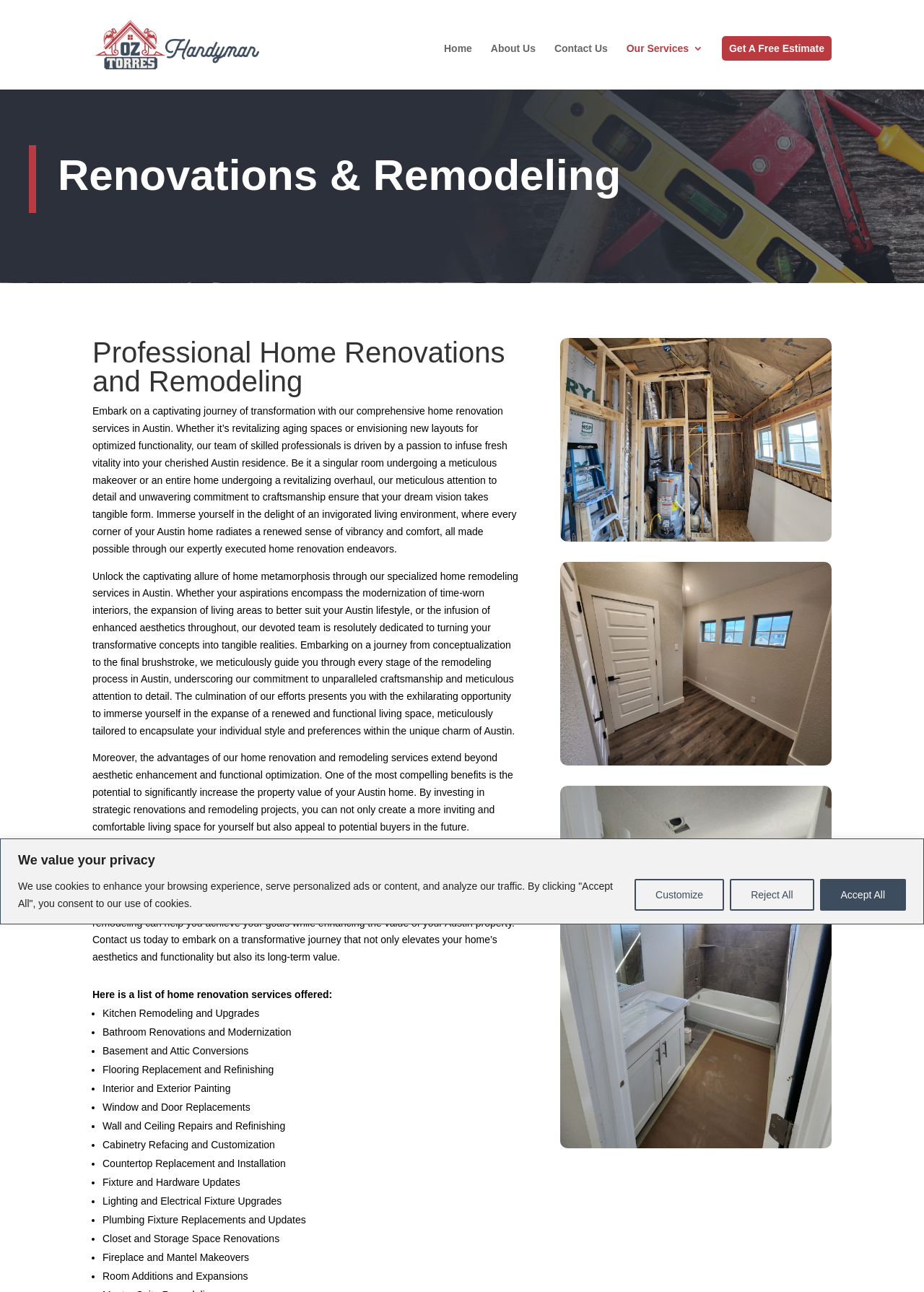Identify the bounding box coordinates of the part that should be clicked to carry out this instruction: "Read about 'Renovations & Remodeling'".

[0.062, 0.112, 0.8, 0.165]